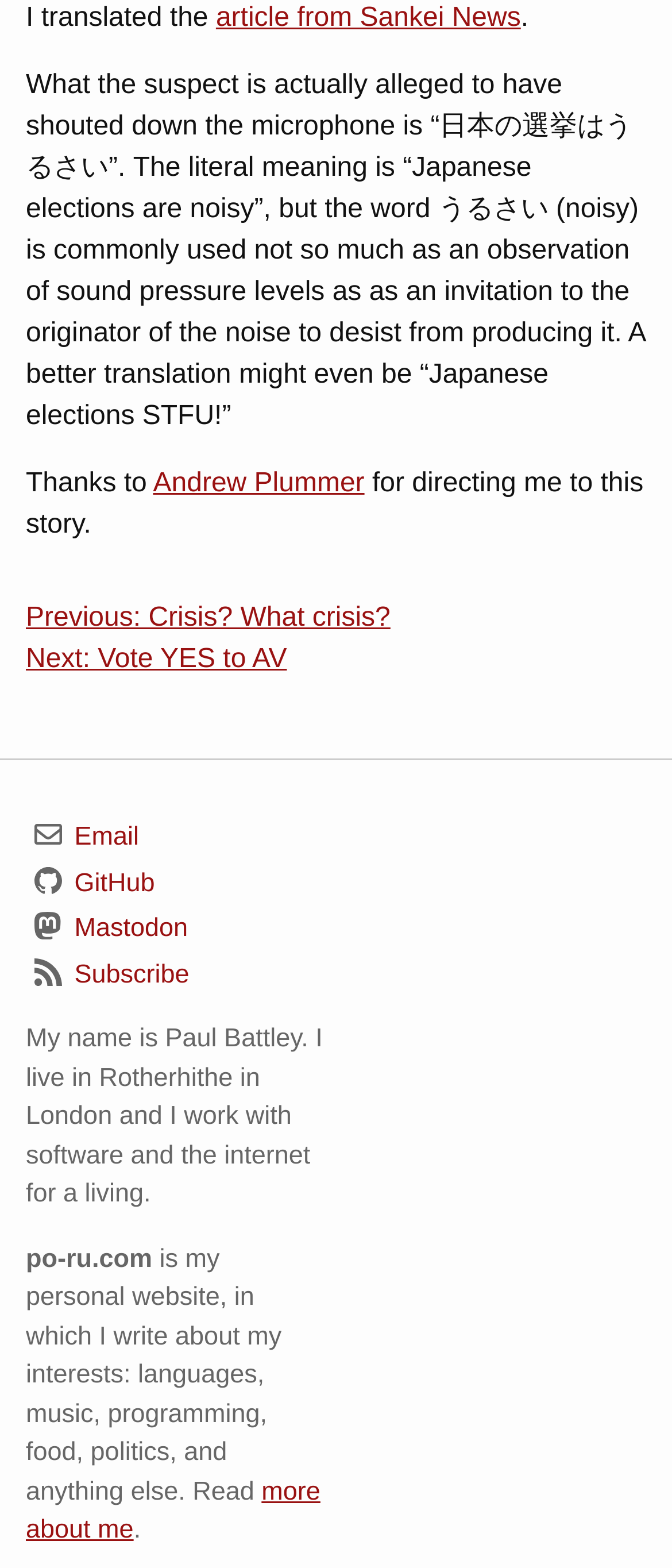Determine the bounding box coordinates of the clickable element to complete this instruction: "Visit the previous article". Provide the coordinates in the format of four float numbers between 0 and 1, [left, top, right, bottom].

[0.038, 0.385, 0.581, 0.403]